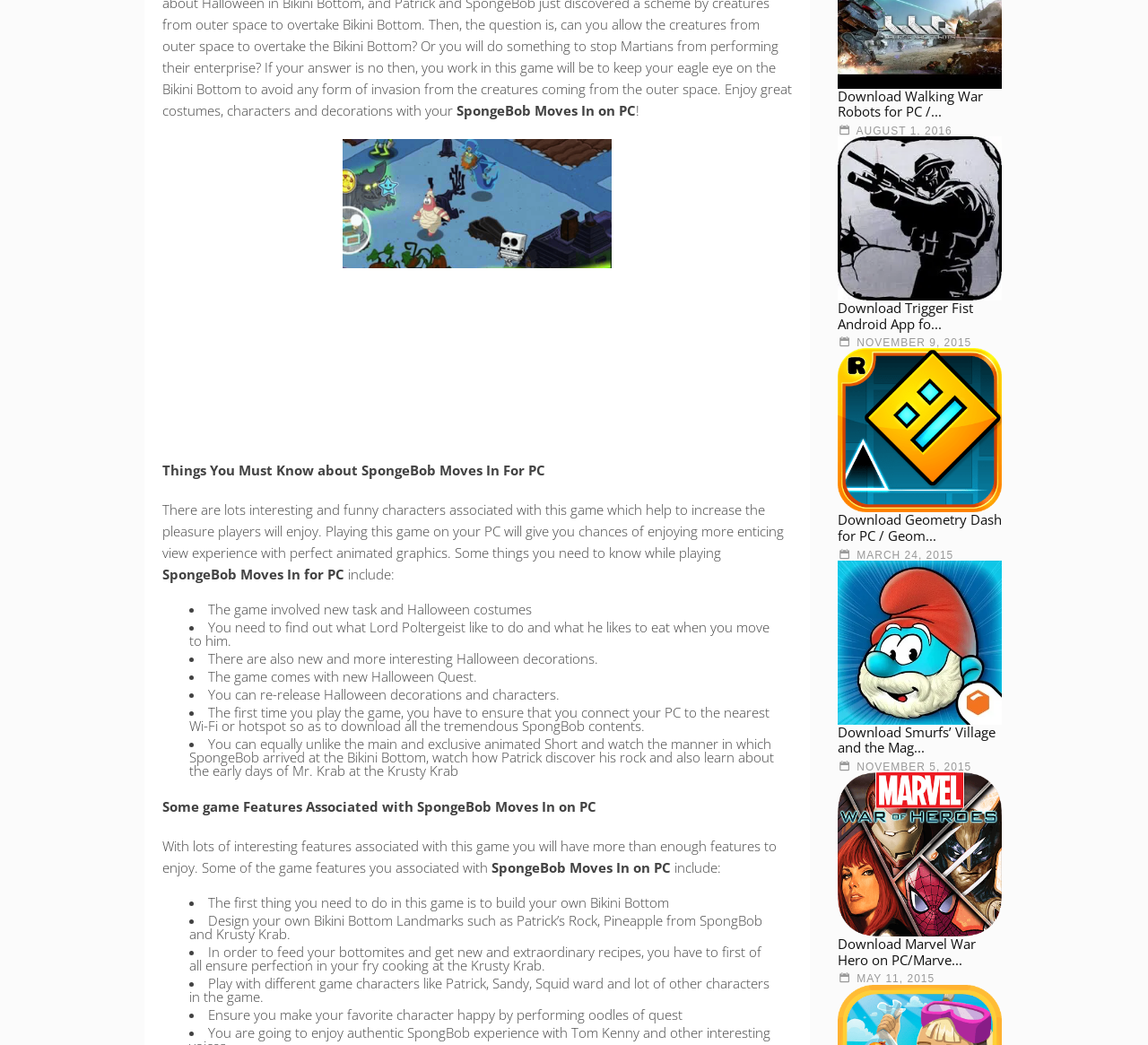What is the first thing to do in the game?
From the details in the image, provide a complete and detailed answer to the question.

According to the webpage, one of the game features is to 'build your own Bikini Bottom'. This is mentioned in the list of game features, indicating that it is one of the main tasks or goals of the game.